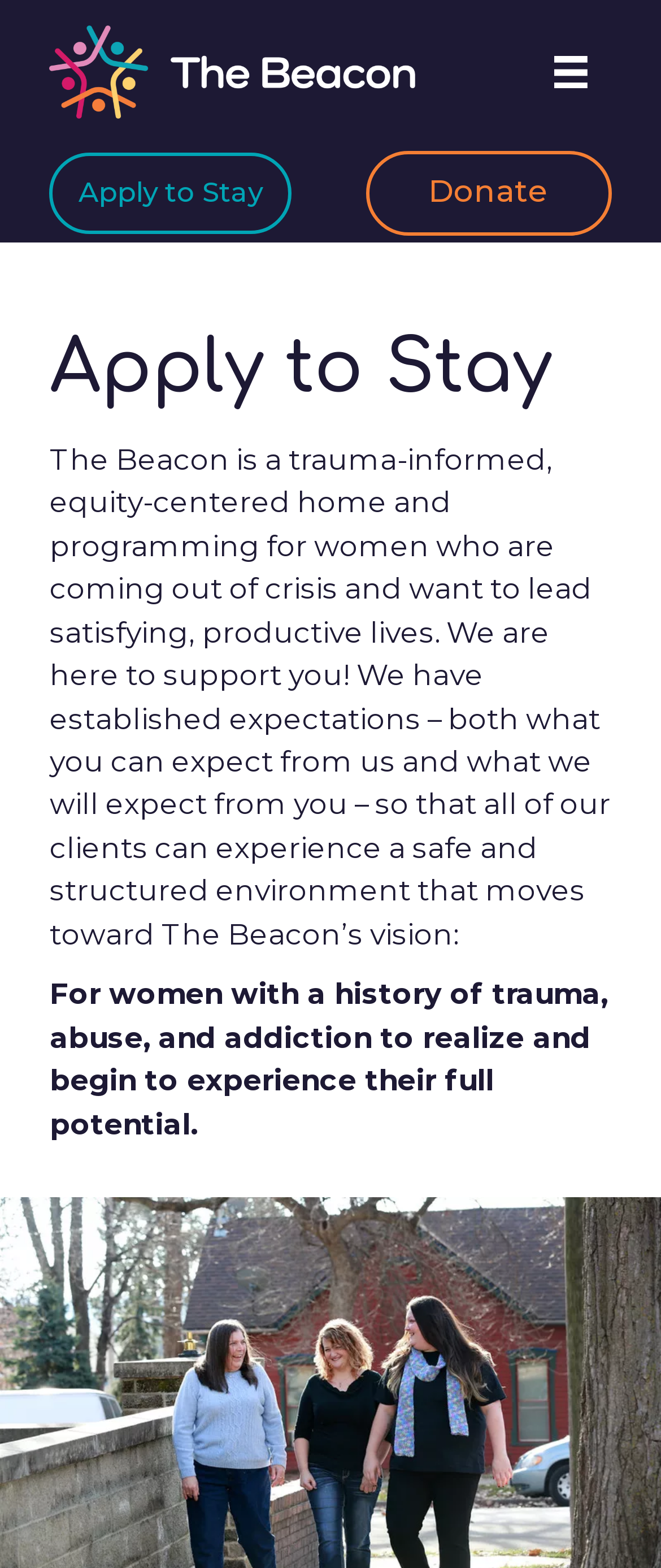Provide a one-word or brief phrase answer to the question:
What is the expected outcome for women at The Beacon?

Realize full potential